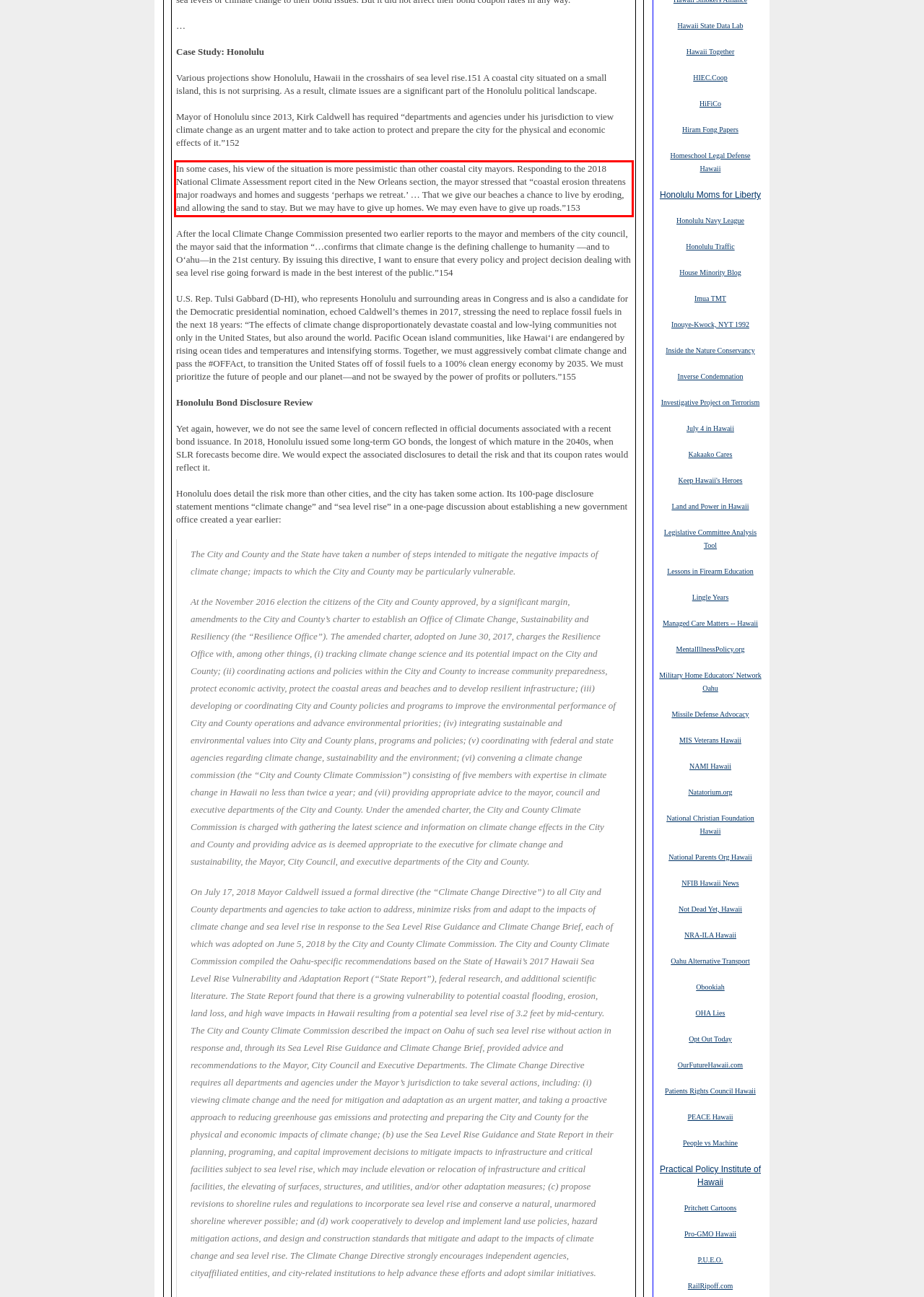Using the provided screenshot, read and generate the text content within the red-bordered area.

In some cases, his view of the situation is more pessimistic than other coastal city mayors. Responding to the 2018 National Climate Assessment report cited in the New Orleans section, the mayor stressed that “coastal erosion threatens major roadways and homes and suggests ‘perhaps we retreat.’ … That we give our beaches a chance to live by eroding, and allowing the sand to stay. But we may have to give up homes. We may even have to give up roads.”153